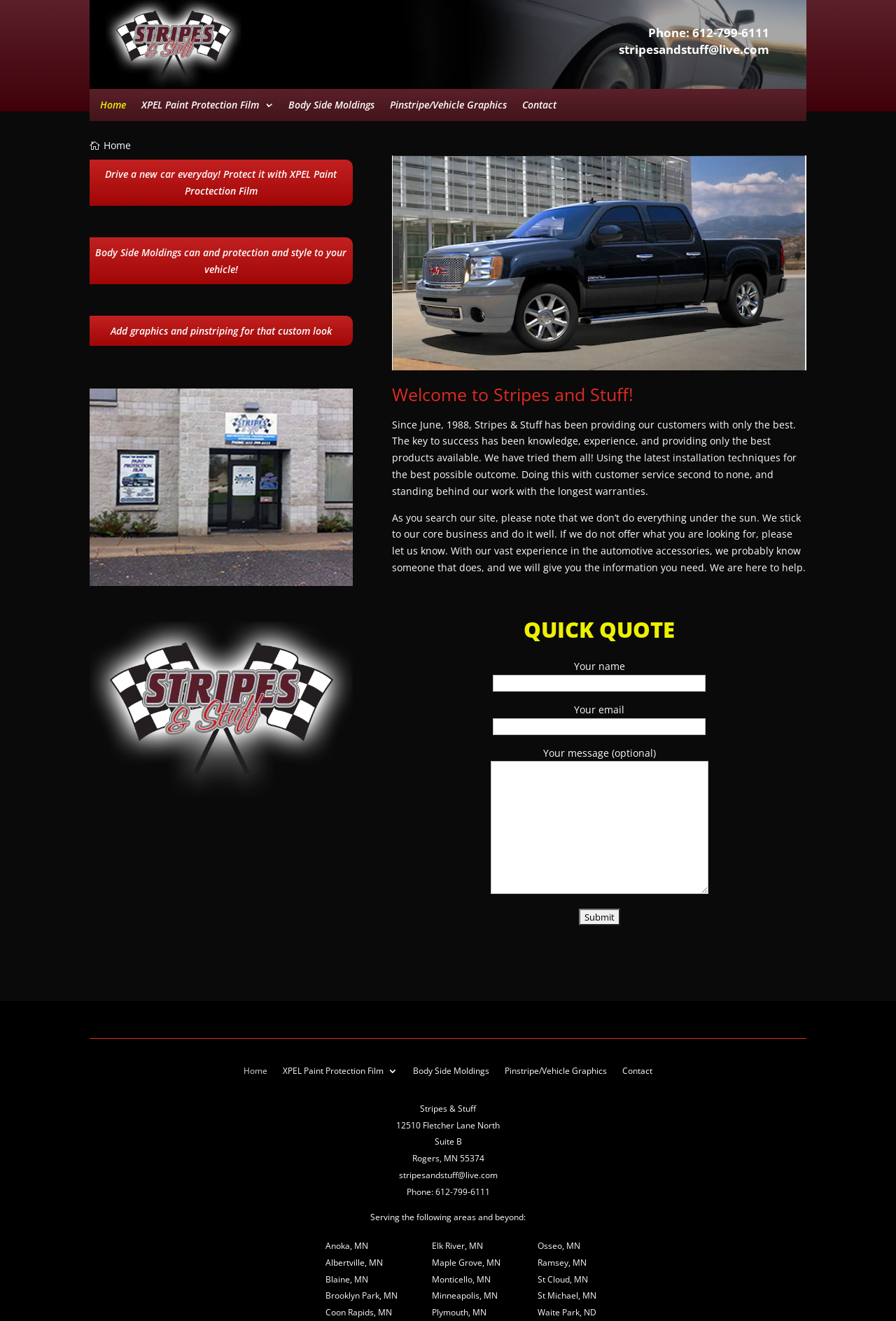Please determine the bounding box coordinates of the element's region to click in order to carry out the following instruction: "View the video". The coordinates should be four float numbers between 0 and 1, i.e., [left, top, right, bottom].

[0.438, 0.118, 0.9, 0.28]